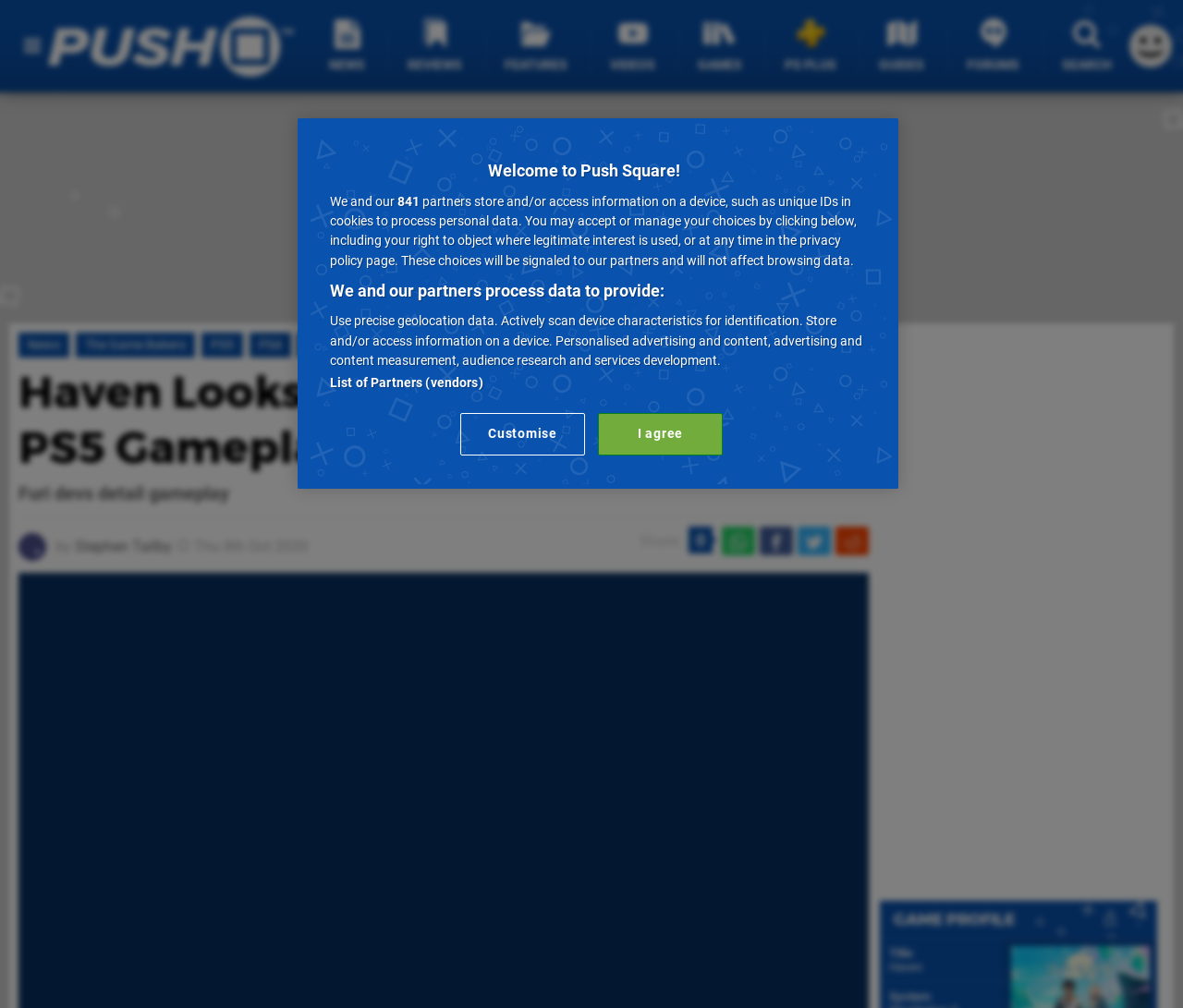Locate the bounding box coordinates of the element you need to click to accomplish the task described by this instruction: "Watch the Haven gameplay trailer".

[0.016, 0.362, 0.653, 0.47]